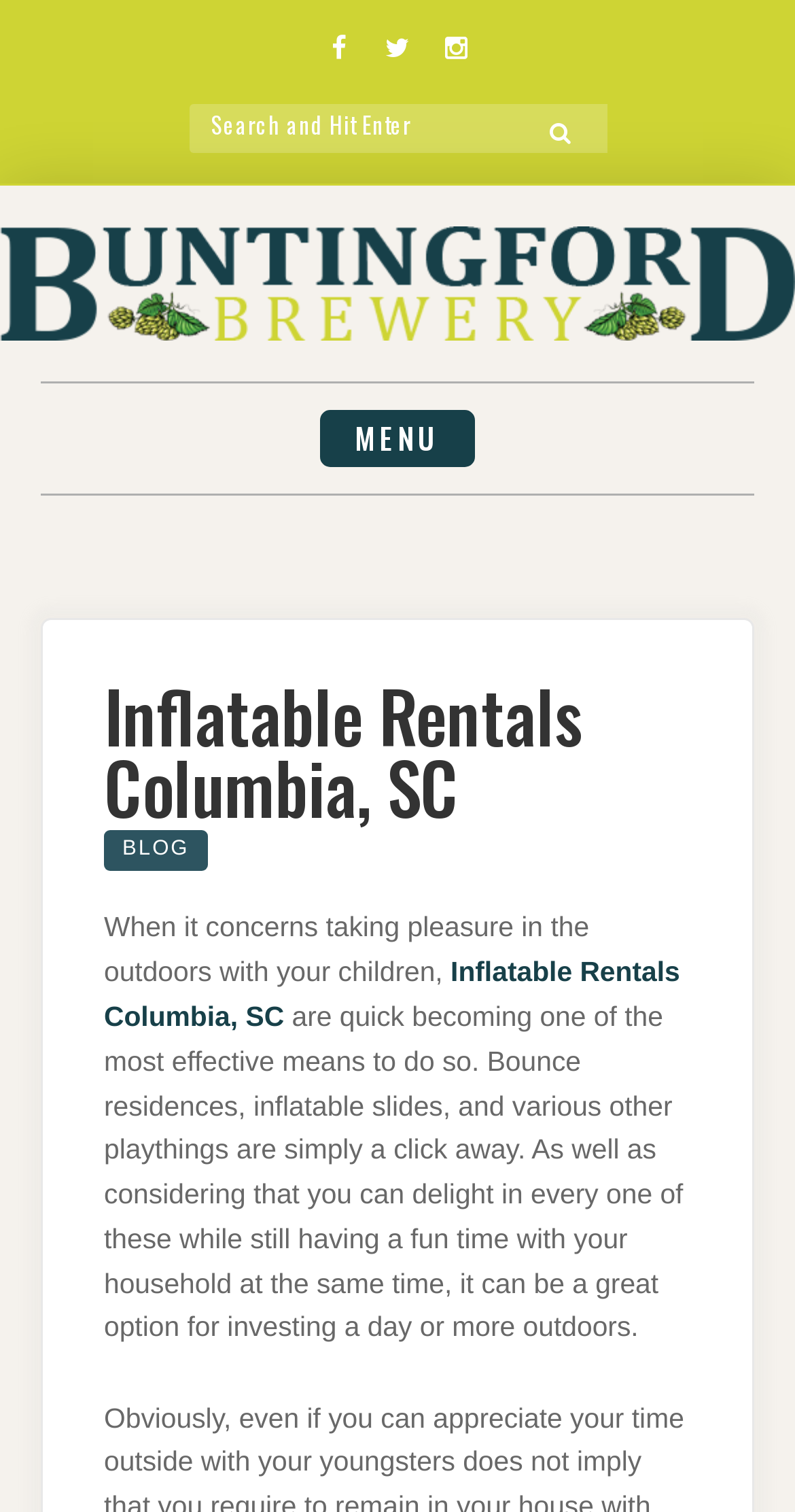Please find the bounding box coordinates of the section that needs to be clicked to achieve this instruction: "Click on Buntingford Brewery link".

[0.0, 0.15, 1.0, 0.225]